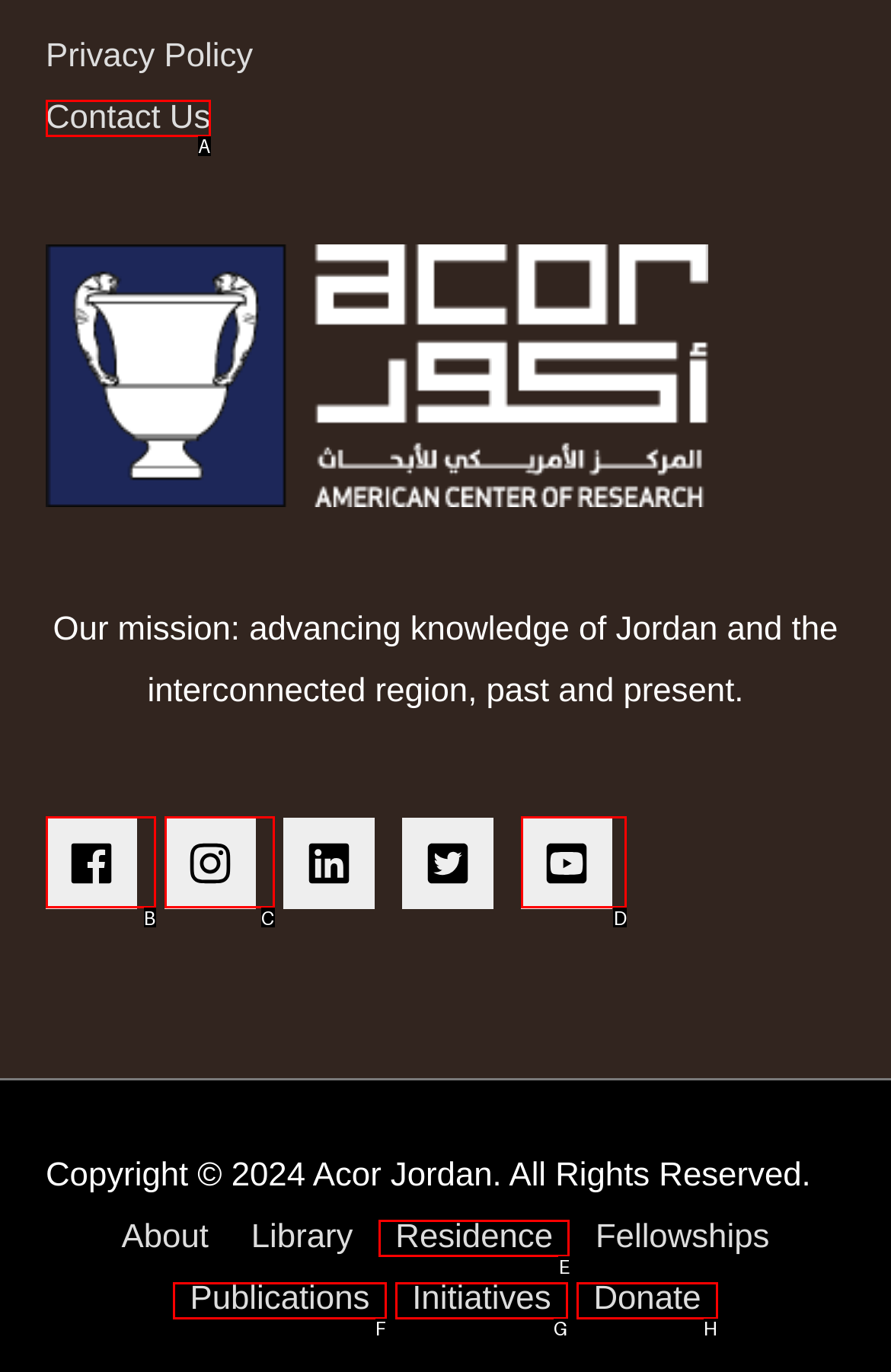Choose the letter that best represents the description: Search. Provide the letter as your response.

None